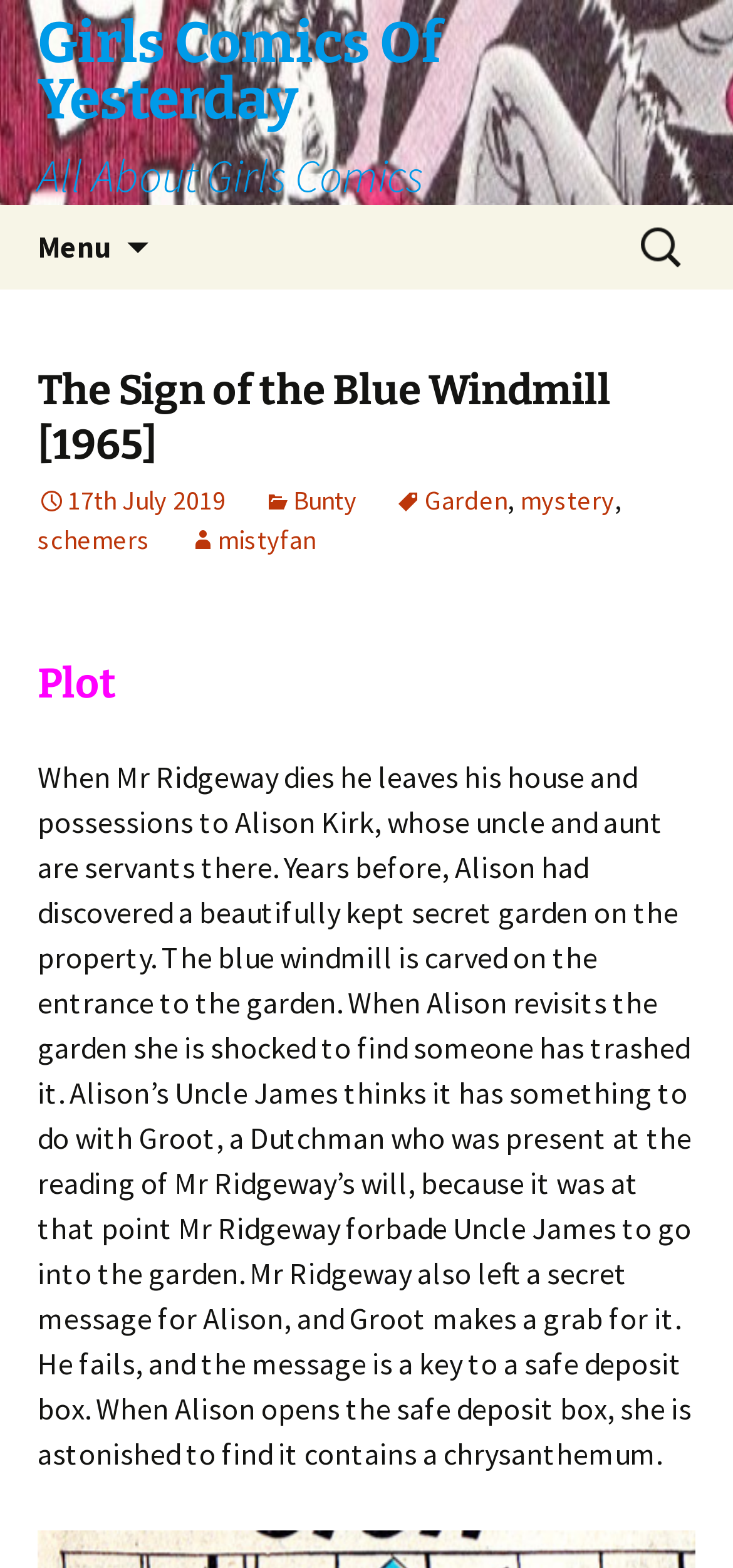From the image, can you give a detailed response to the question below:
What is the genre of the comic?

I can see the genre of the comic on the webpage because there is a link element with the text 'mystery' inside the HeaderAsNonLandmark element. This link element is a child of the HeaderAsNonLandmark element, which suggests that it is related to the comic's genre.